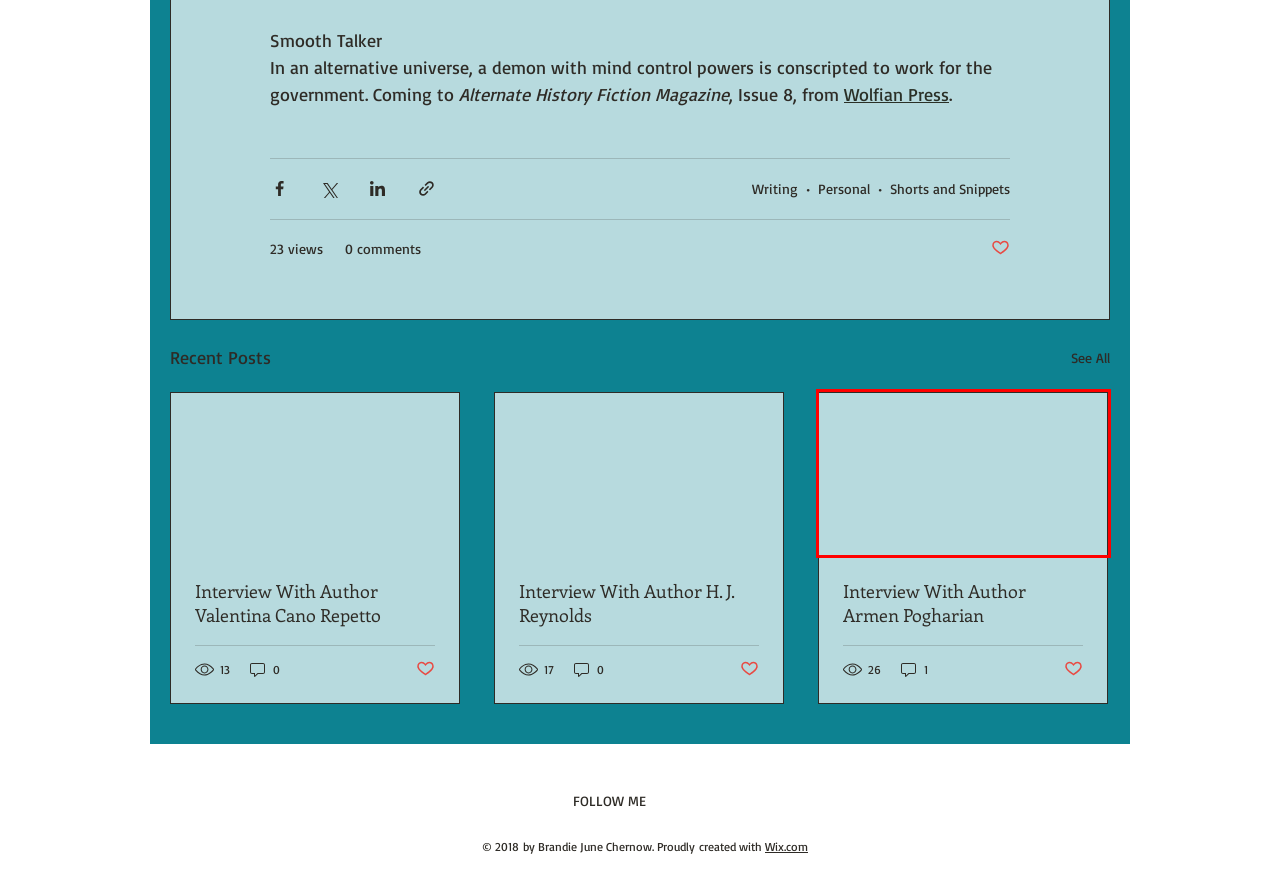Review the webpage screenshot and focus on the UI element within the red bounding box. Select the best-matching webpage description for the new webpage that follows after clicking the highlighted element. Here are the candidates:
A. Website Builder - Create a Free Website Today | Wix.com
B. Interview With Author Armen Pogharian
C. Interview
D. Personal
E. Book Reviews
F. Interview With Author H. J. Reynolds
G. Interview With Author Valentina Cano Repetto
H. HOME | brandie

B